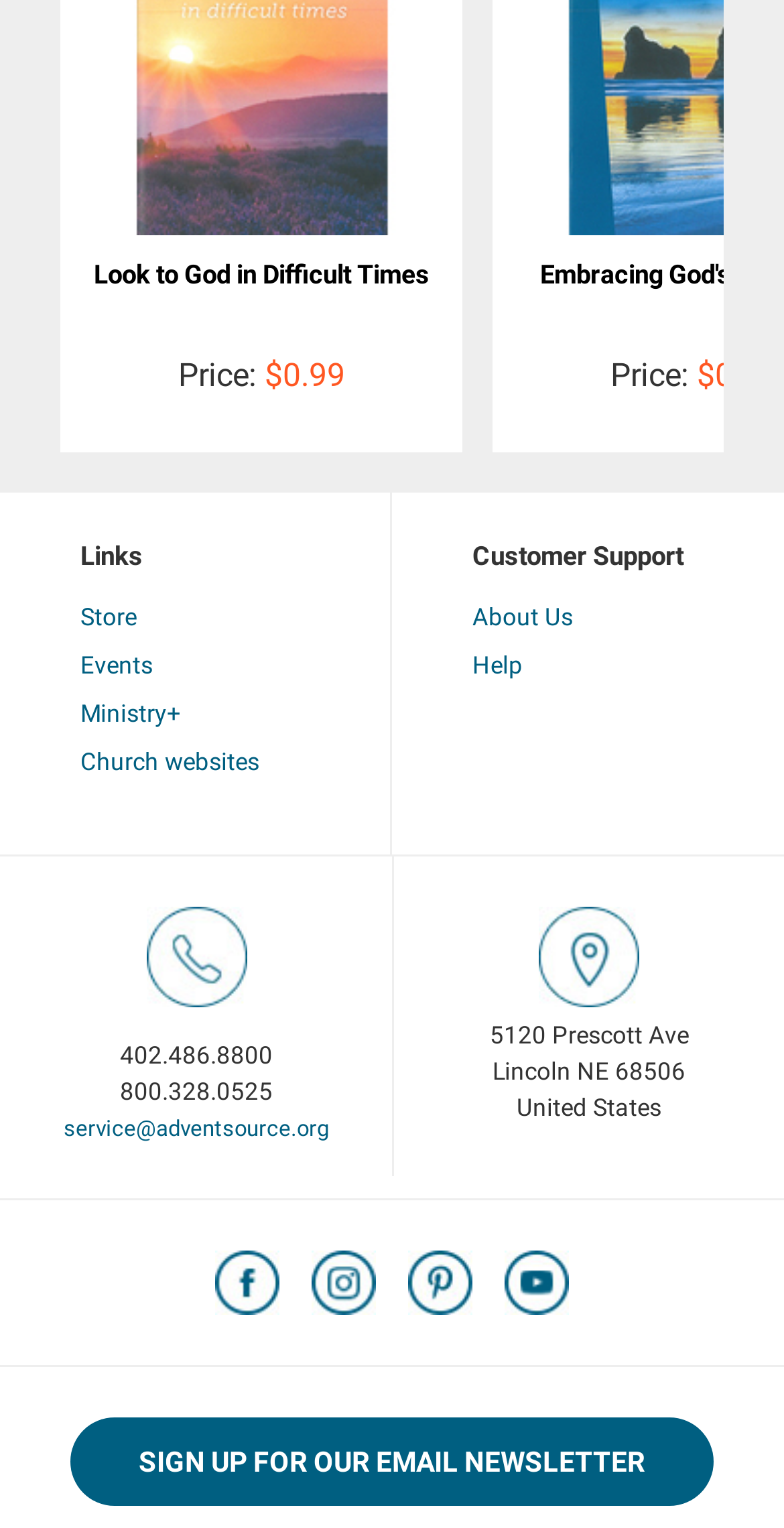Identify the bounding box coordinates of the clickable section necessary to follow the following instruction: "Follow on 'Facebook'". The coordinates should be presented as four float numbers from 0 to 1, i.e., [left, top, right, bottom].

[0.274, 0.818, 0.356, 0.861]